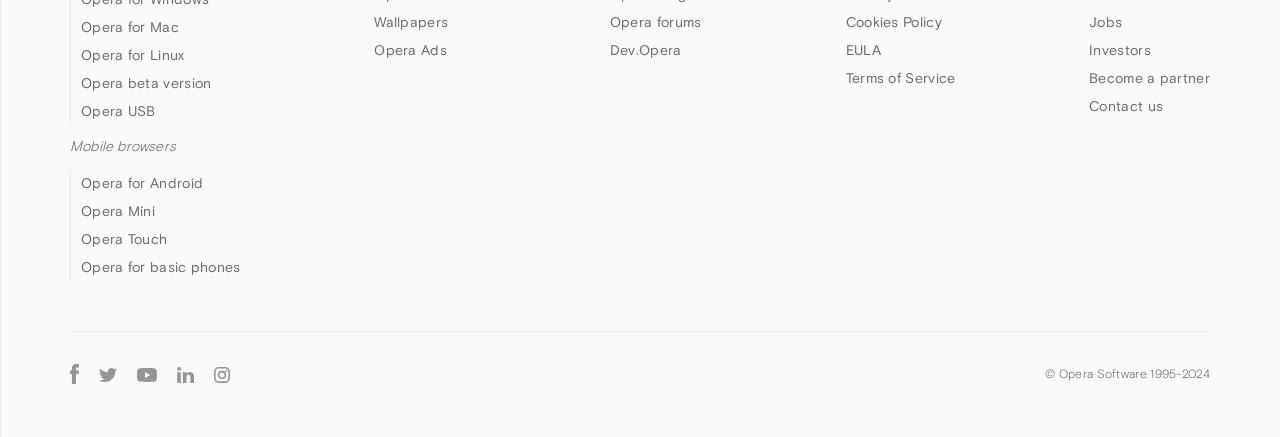What is the category of Opera Touch?
Please look at the screenshot and answer in one word or a short phrase.

Mobile browser